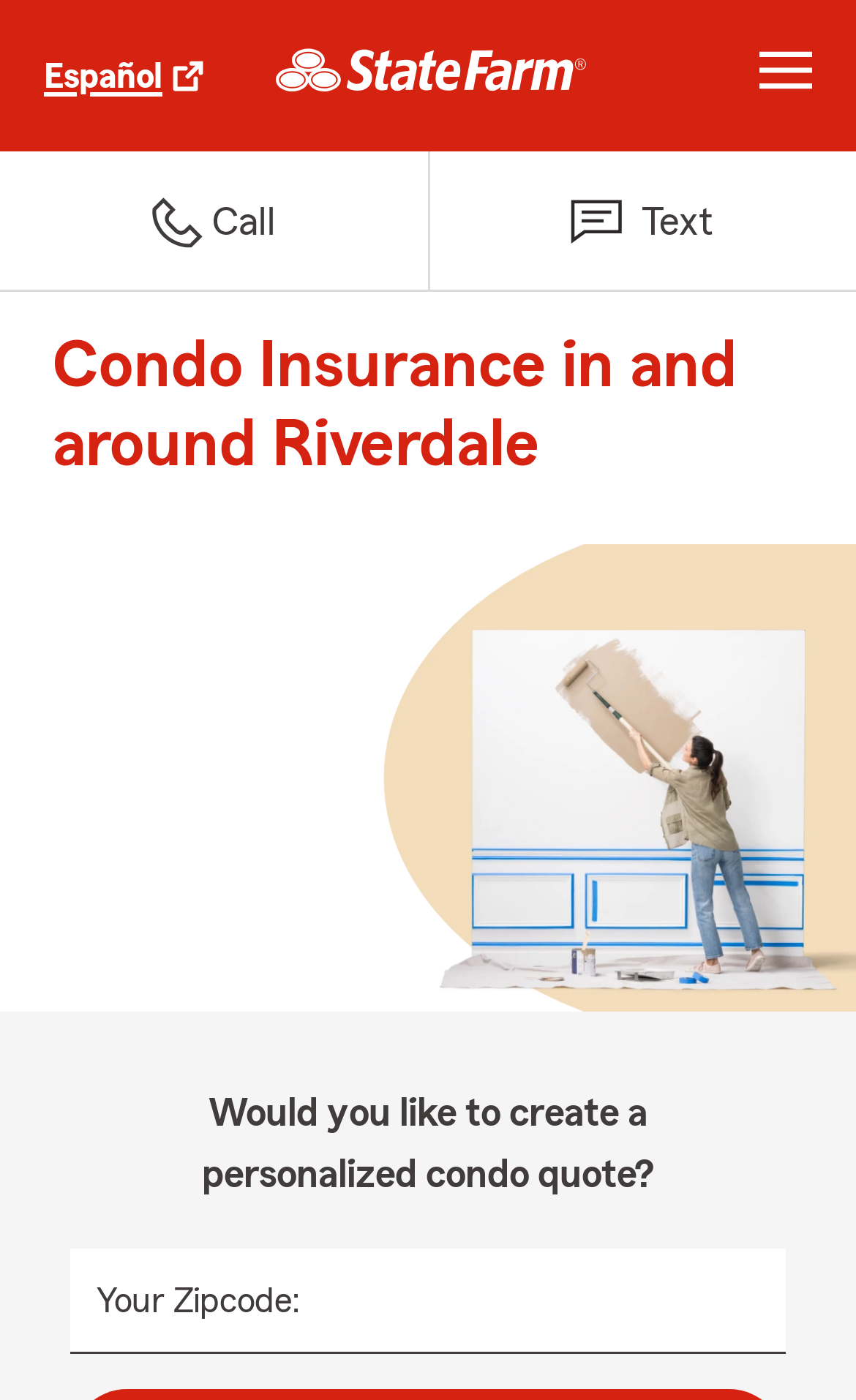Locate the bounding box coordinates for the element described below: "aria-label="menu toggle"". The coordinates must be four float values between 0 and 1, formatted as [left, top, right, bottom].

[0.856, 0.013, 0.979, 0.096]